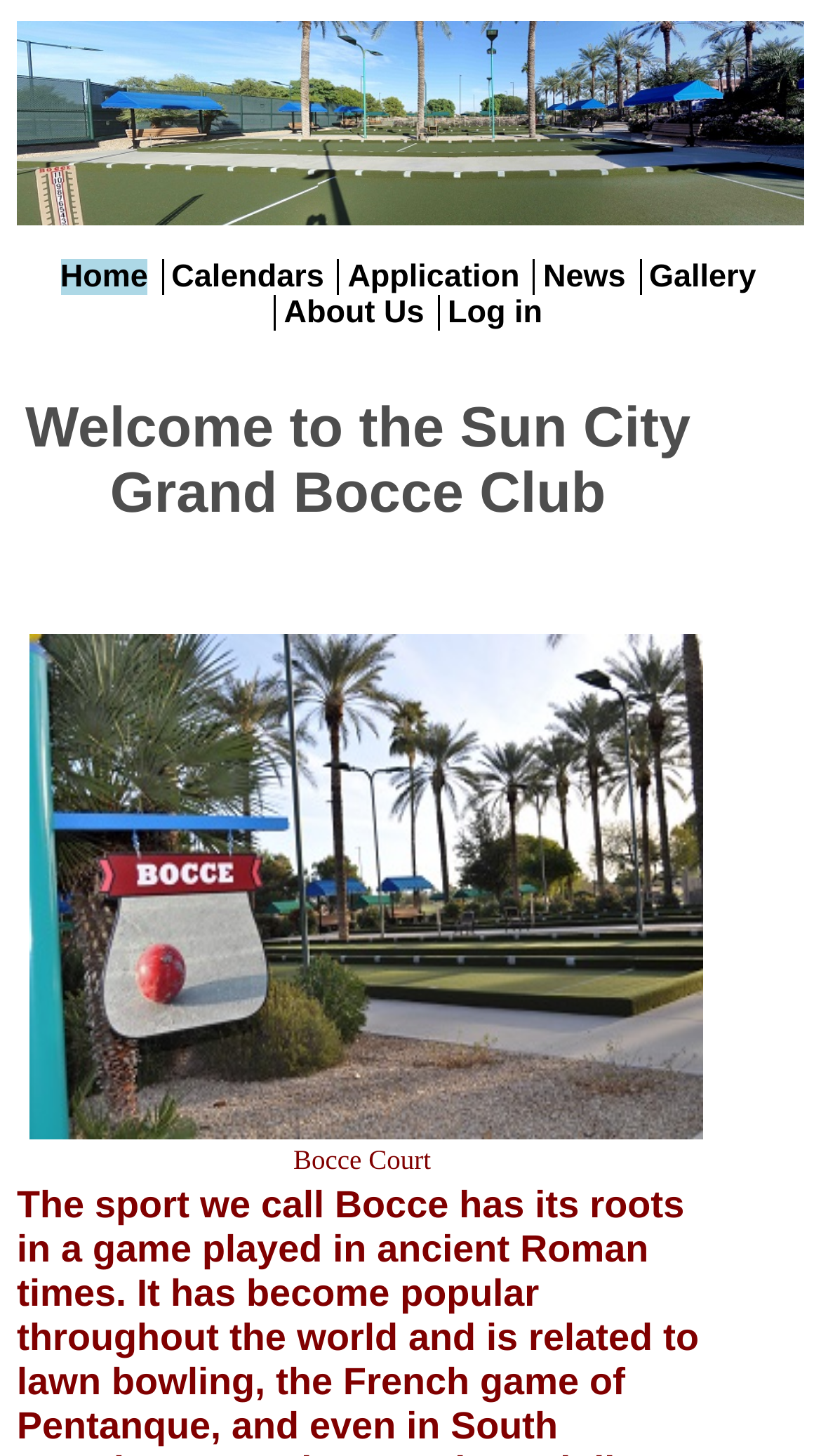Bounding box coordinates should be provided in the format (top-left x, top-left y, bottom-right x, bottom-right y) with all values between 0 and 1. Identify the bounding box for this UI element: Log in

[0.545, 0.203, 0.661, 0.227]